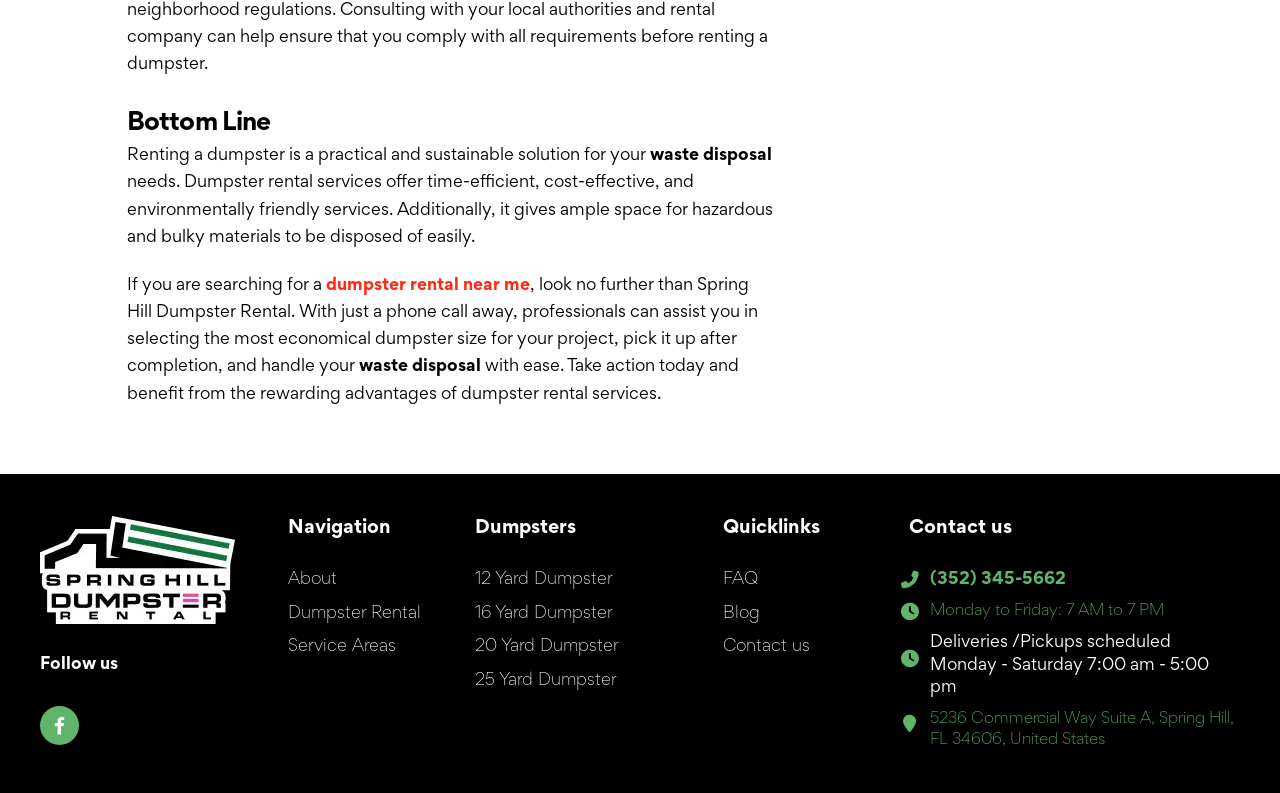Locate the bounding box coordinates of the element's region that should be clicked to carry out the following instruction: "Follow the 'About' link". The coordinates need to be four float numbers between 0 and 1, i.e., [left, top, right, bottom].

[0.225, 0.721, 0.264, 0.741]